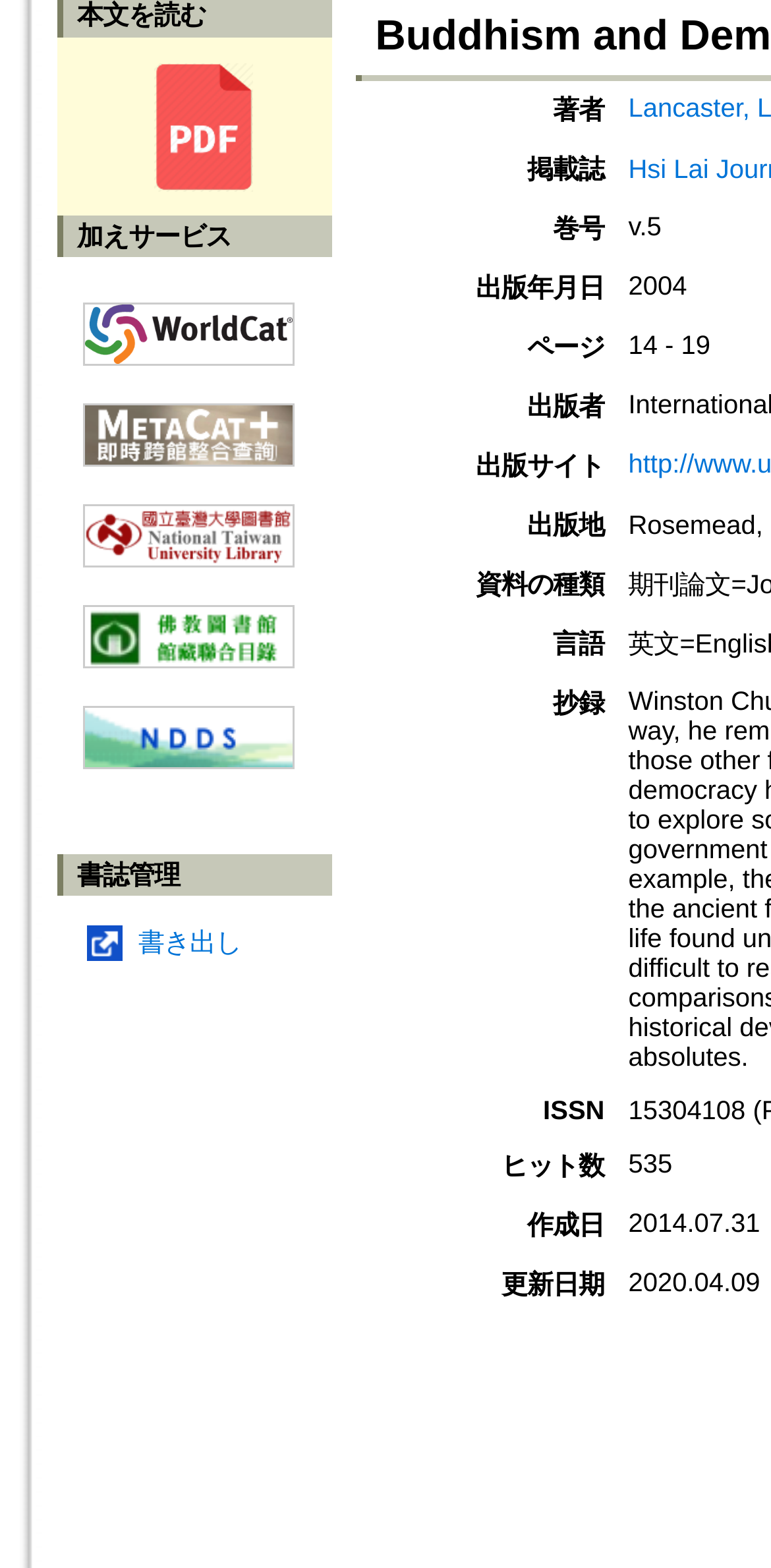Please find the bounding box for the UI component described as follows: "title="WorldCat"".

[0.107, 0.181, 0.382, 0.234]